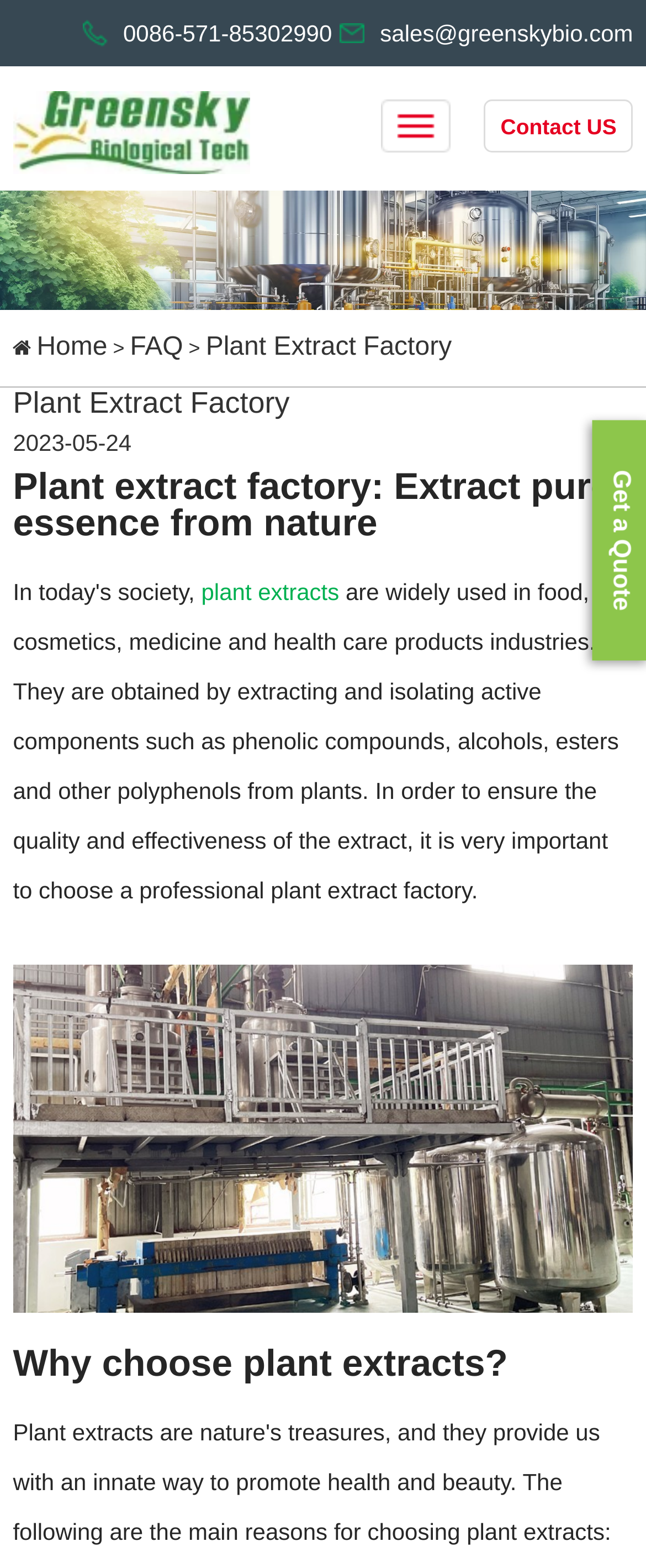What is the name of the company that manufactures botanical extracts?
Based on the visual, give a brief answer using one word or a short phrase.

Hangzhou greensky